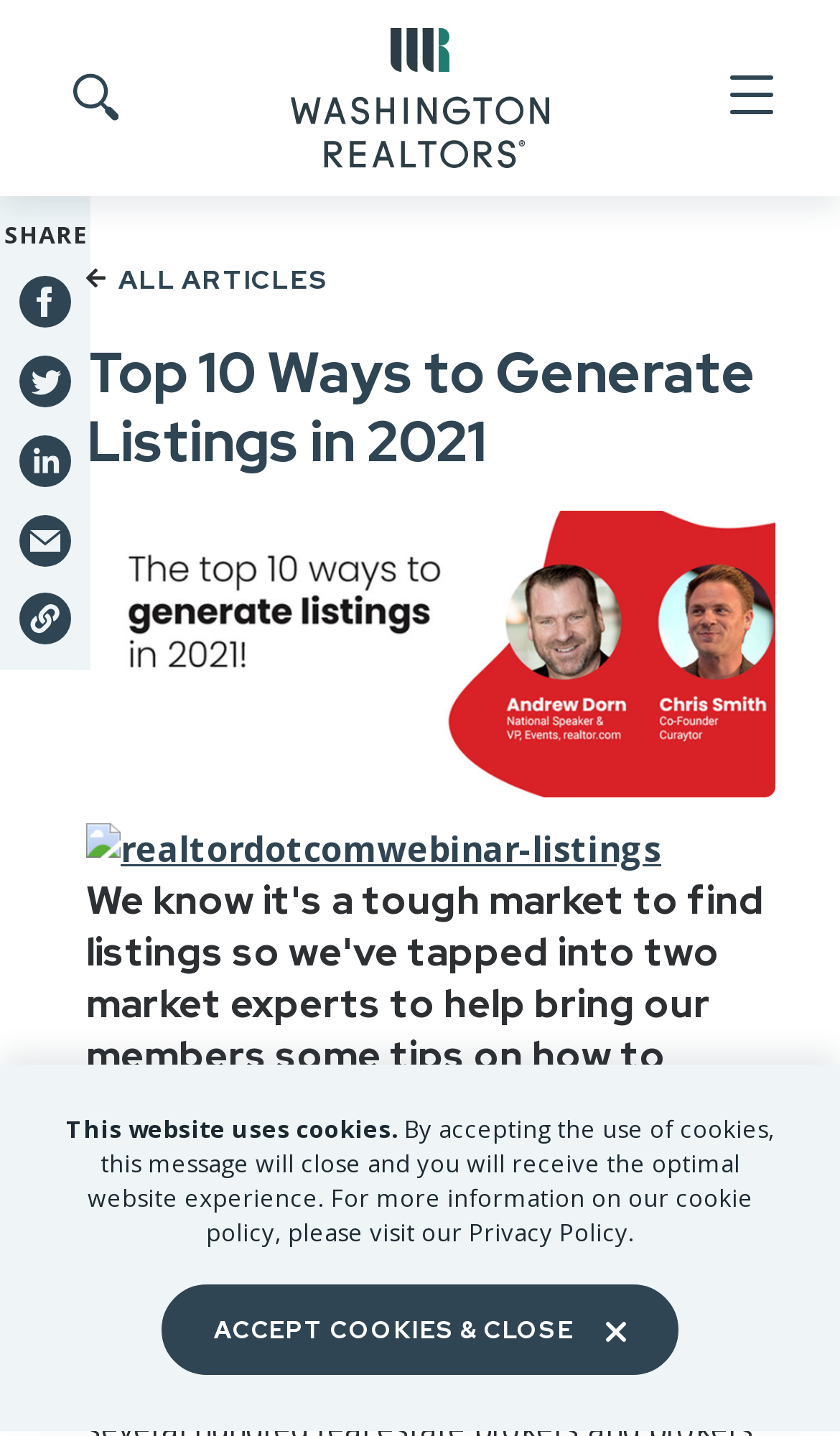With reference to the screenshot, provide a detailed response to the question below:
What is the purpose of the button with the text 'Close'?

The button with the text 'Close' is located within the cookie message section, which indicates that its purpose is to close this message and accept the use of cookies on the website.